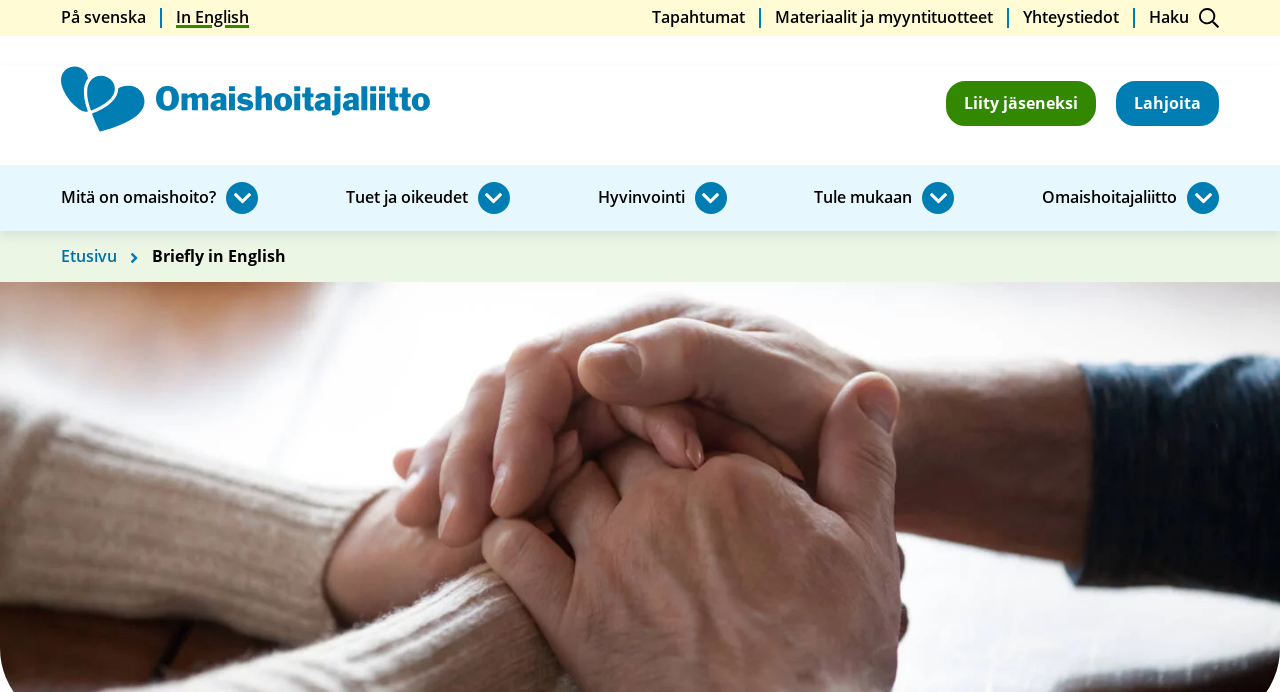Please find the bounding box coordinates of the element that you should click to achieve the following instruction: "Switch to Swedish". The coordinates should be presented as four float numbers between 0 and 1: [left, top, right, bottom].

[0.048, 0.012, 0.114, 0.04]